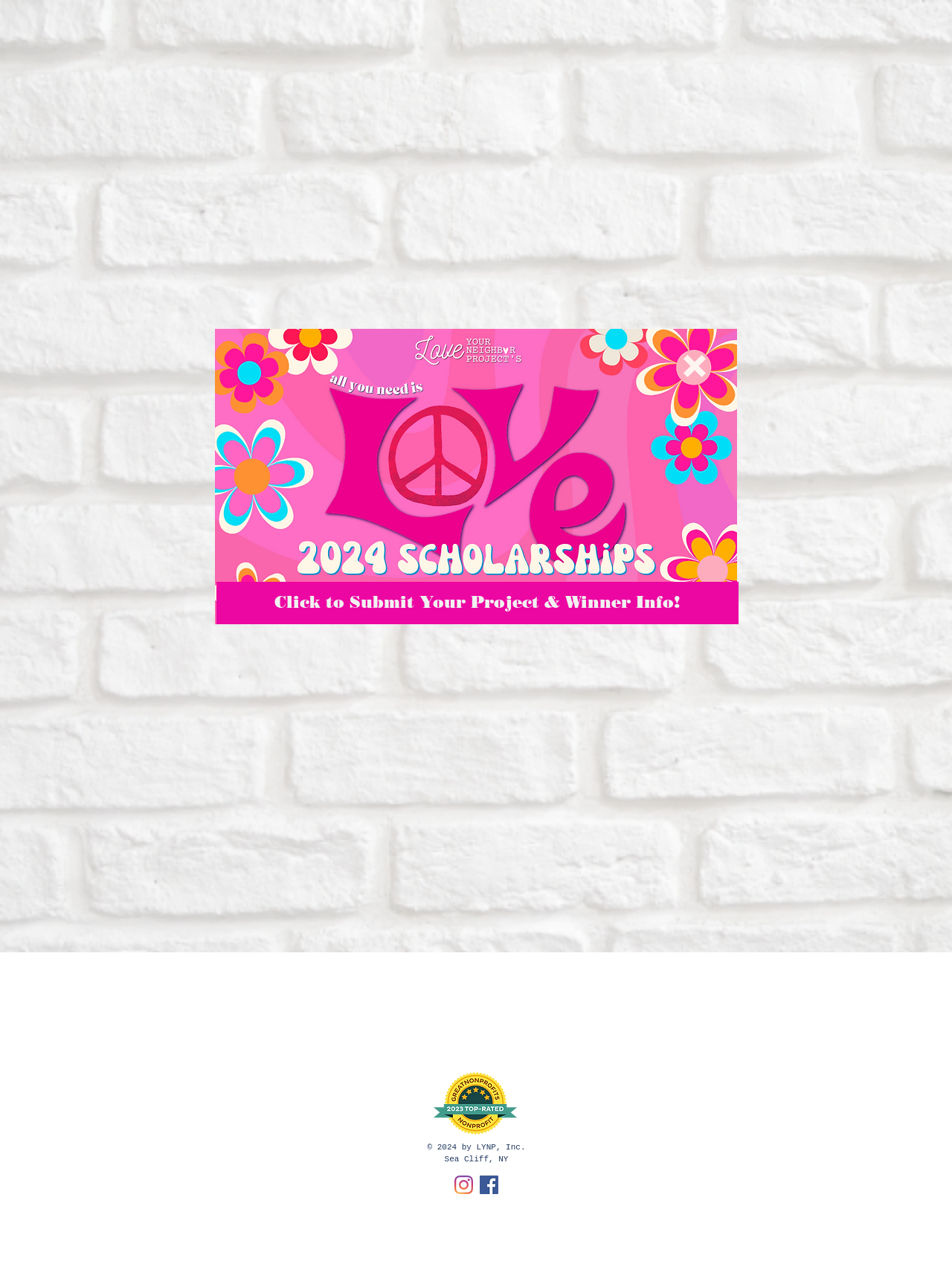What is the purpose of the 'RESOURCES' button?
Using the screenshot, give a one-word or short phrase answer.

Access resources